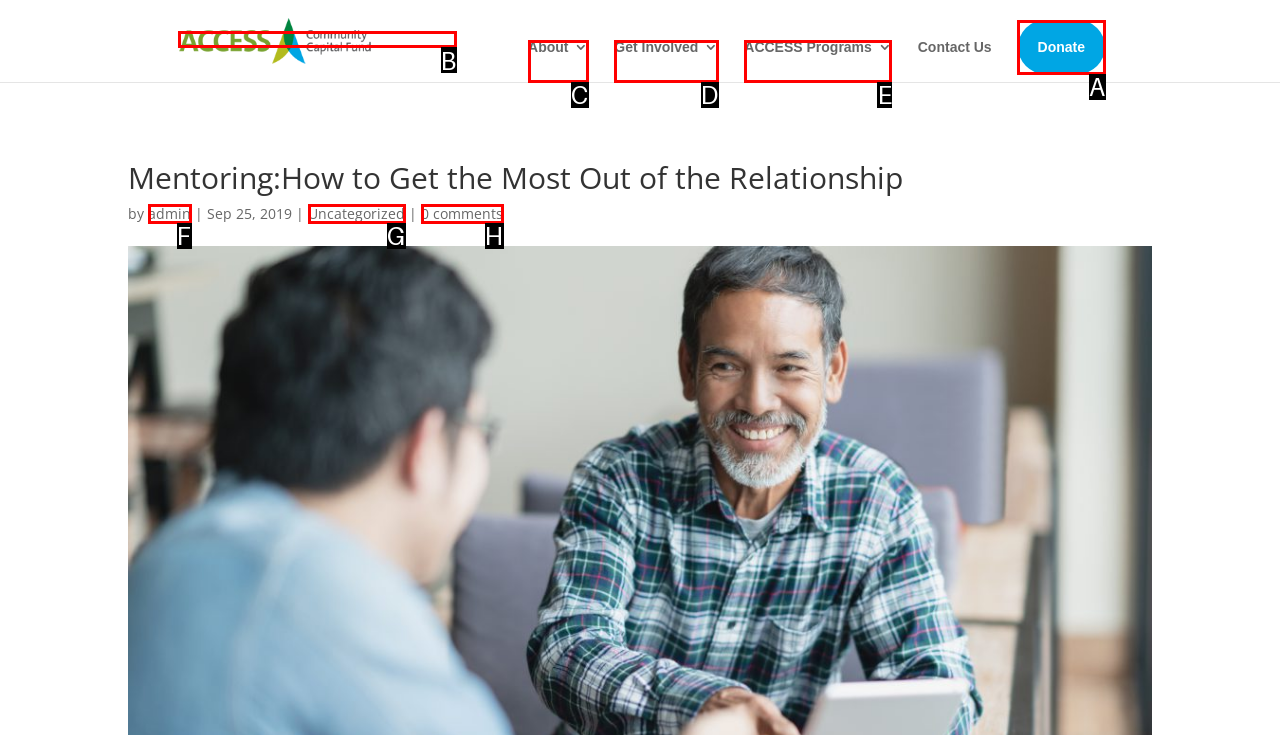Given the description: 0 comments, pick the option that matches best and answer with the corresponding letter directly.

H